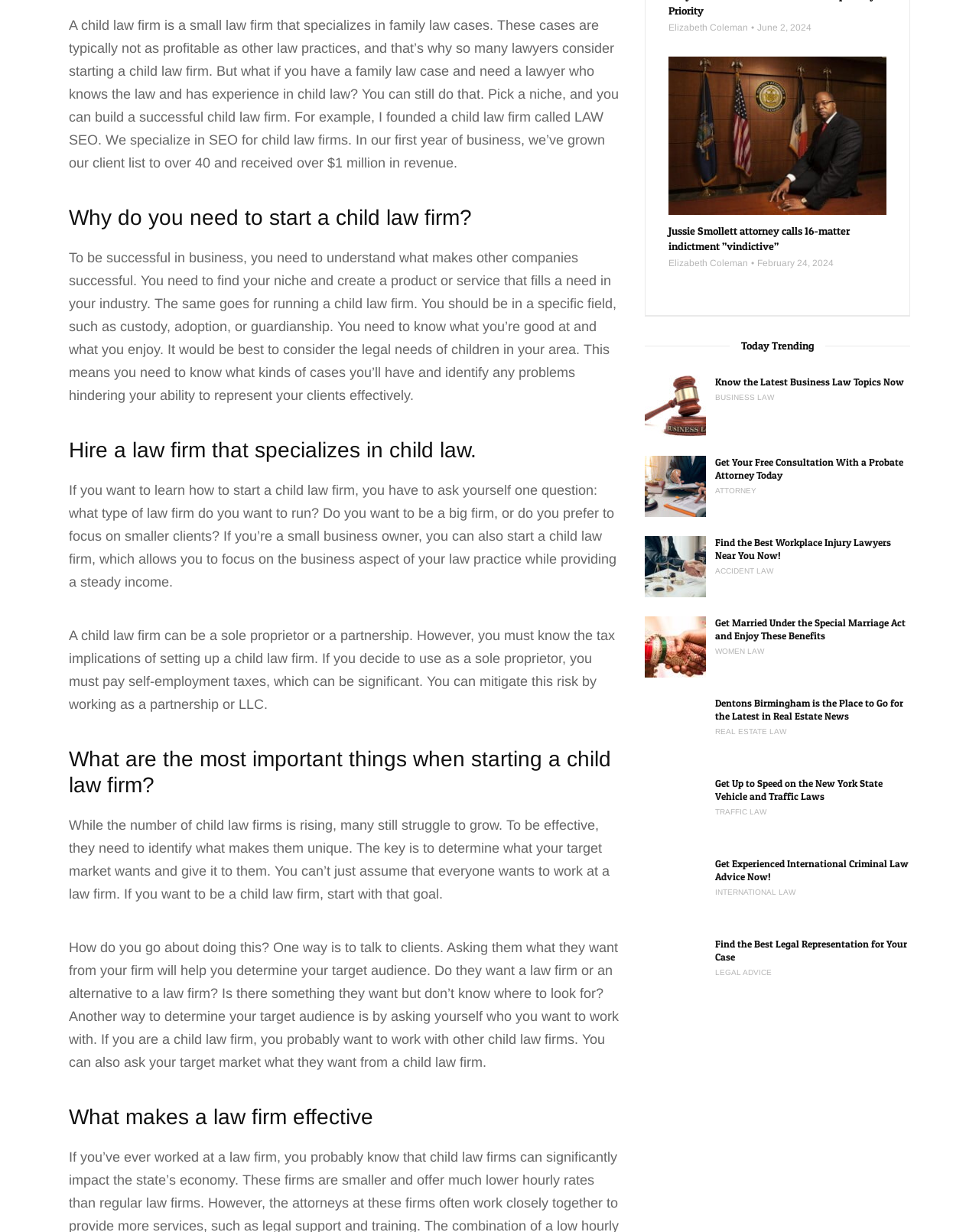Please provide the bounding box coordinates for the element that needs to be clicked to perform the following instruction: "Read the article by 'Elizabeth Coleman'". The coordinates should be given as four float numbers between 0 and 1, i.e., [left, top, right, bottom].

[0.683, 0.018, 0.764, 0.028]